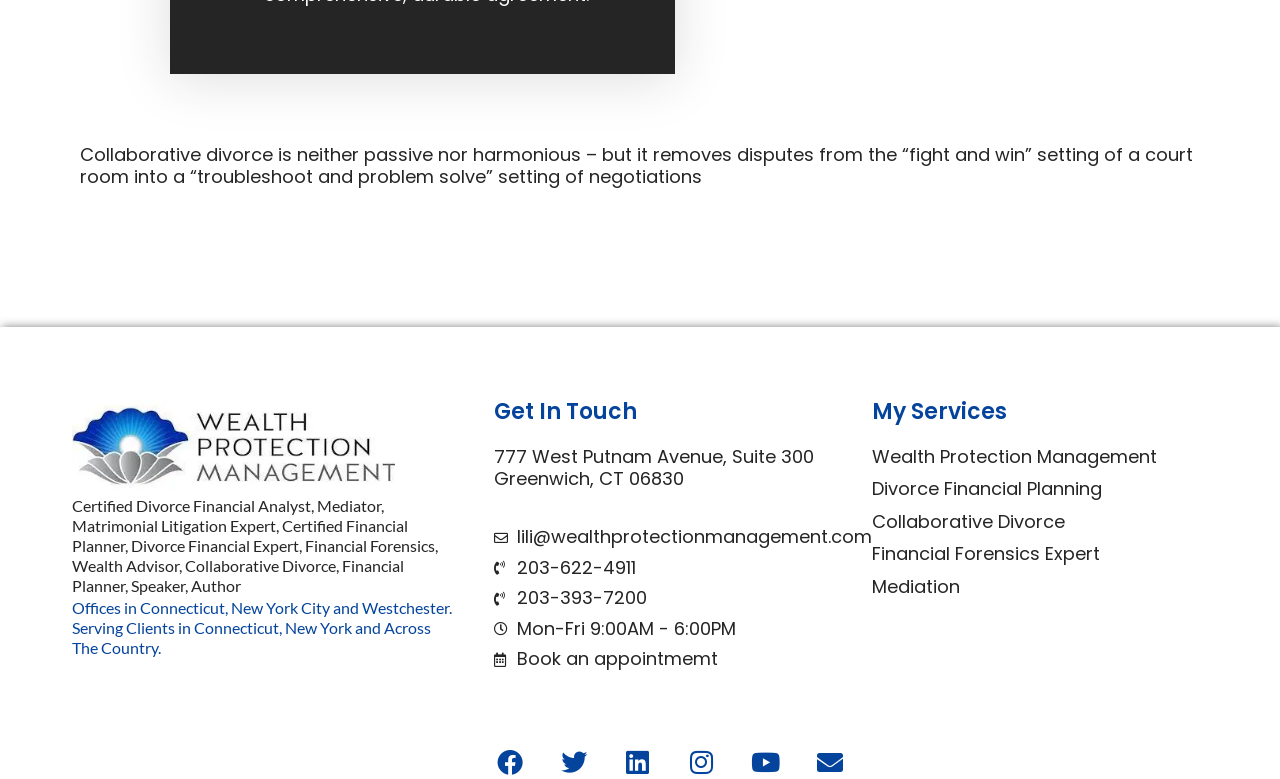Provide the bounding box coordinates of the HTML element described as: "203-622-4911". The bounding box coordinates should be four float numbers between 0 and 1, i.e., [left, top, right, bottom].

[0.386, 0.715, 0.681, 0.744]